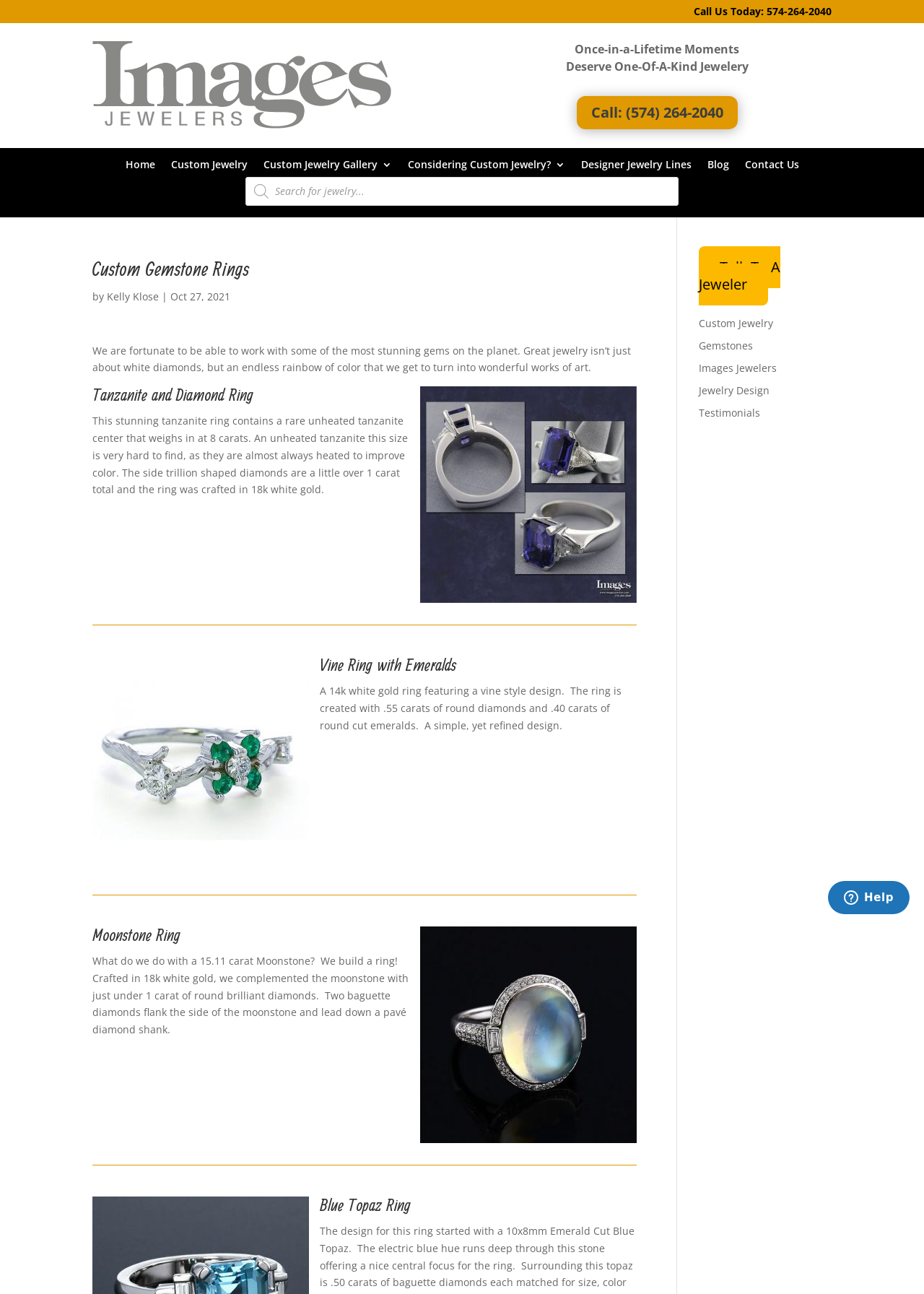Please find and provide the title of the webpage.

Custom Gemstone Rings